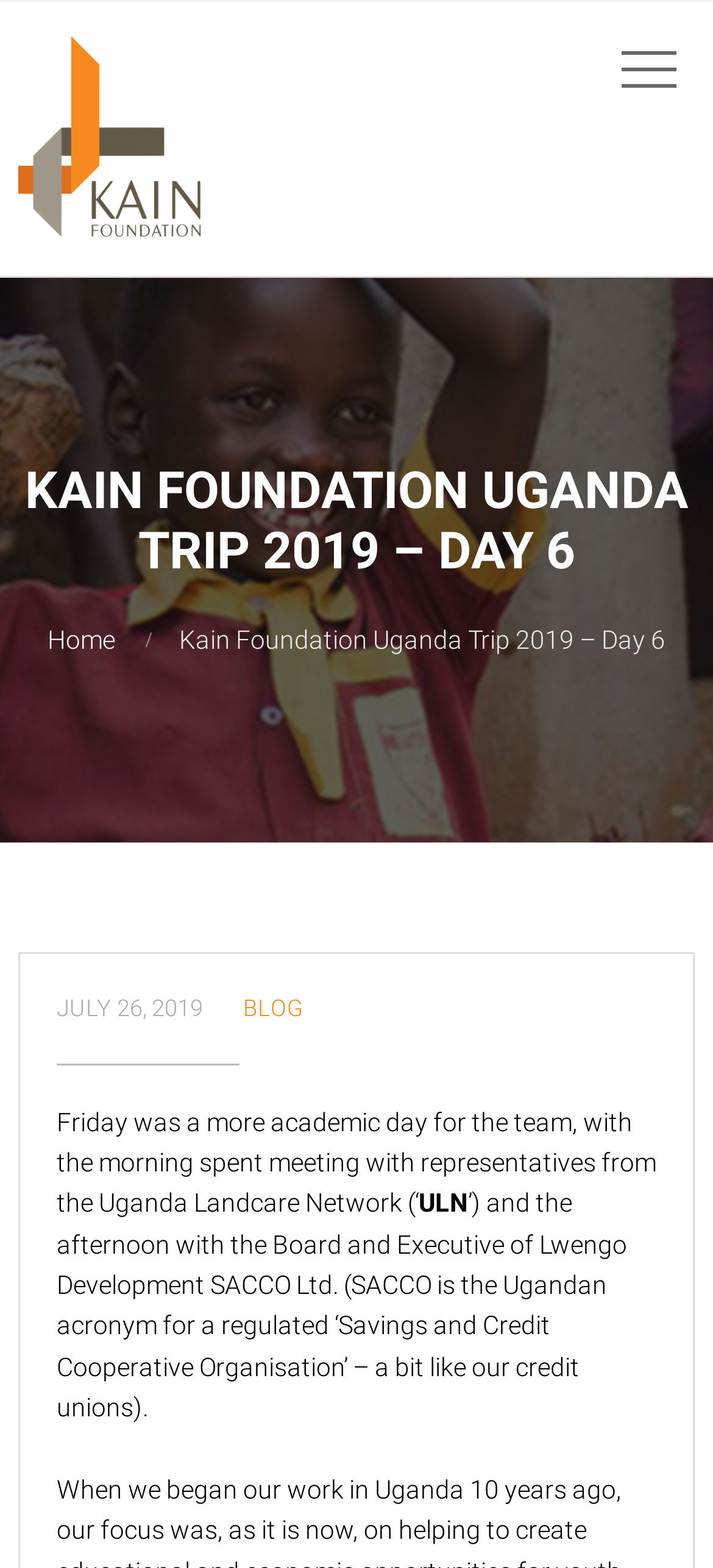What is the type of organisation mentioned in the webpage?
Using the visual information, reply with a single word or short phrase.

Credit Cooperative Organisation